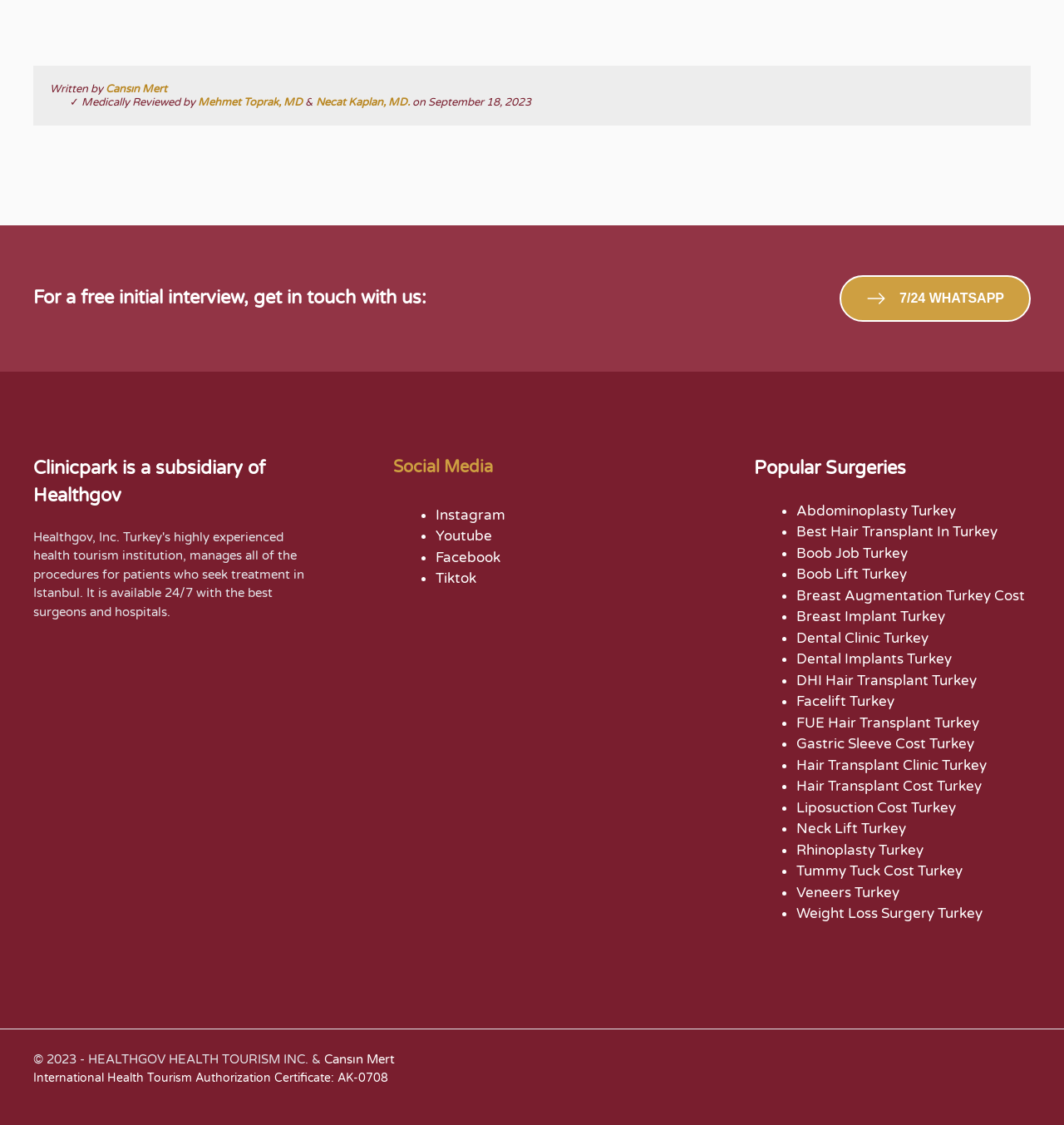Please determine the bounding box coordinates of the element to click on in order to accomplish the following task: "Visit our Instagram page". Ensure the coordinates are four float numbers ranging from 0 to 1, i.e., [left, top, right, bottom].

[0.41, 0.45, 0.475, 0.466]